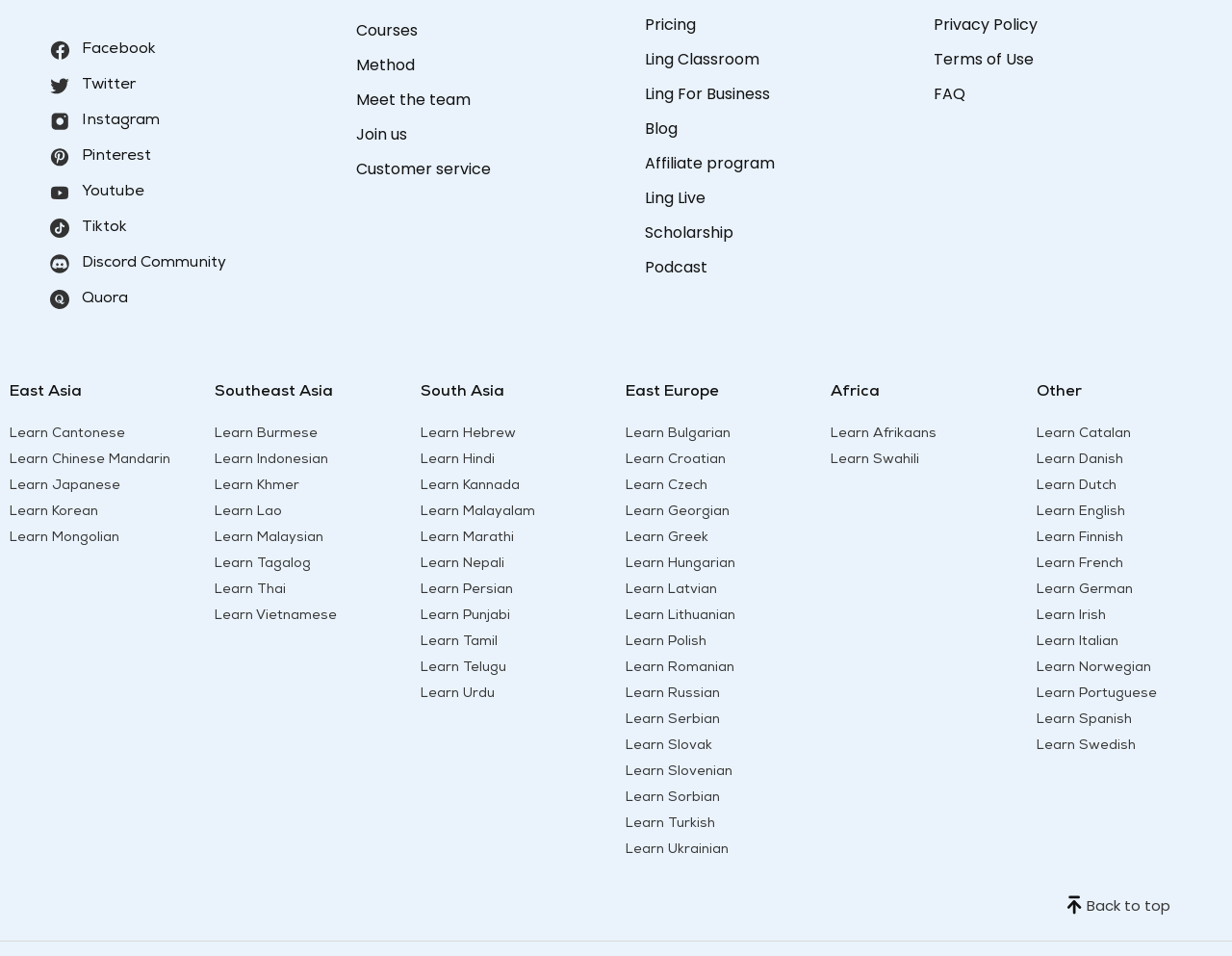Find the bounding box coordinates of the element to click in order to complete the given instruction: "Learn Japanese."

[0.008, 0.501, 0.098, 0.515]